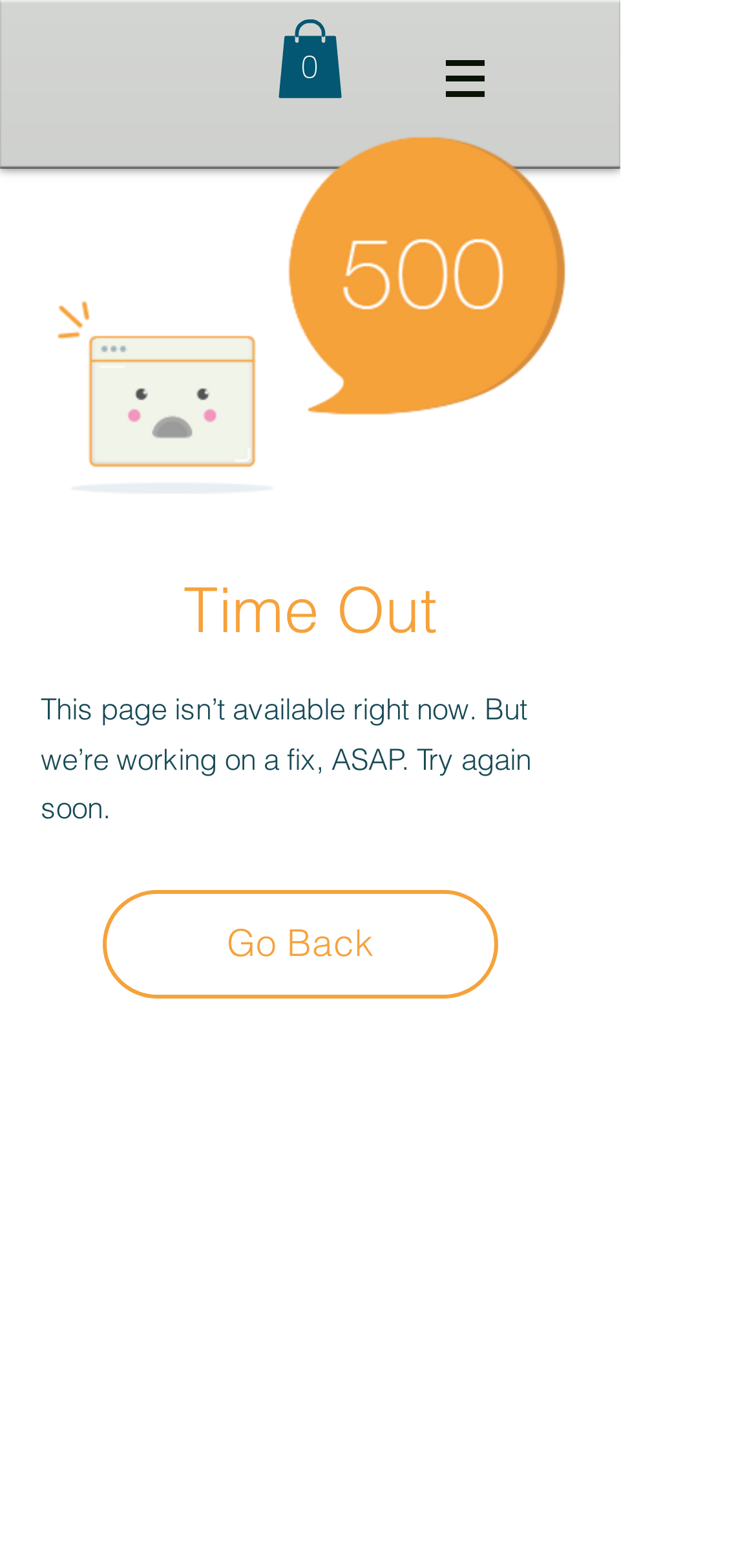What social media platforms are available?
Based on the visual content, answer with a single word or a brief phrase.

Instagram, YouTube, Facebook, LinkedIn